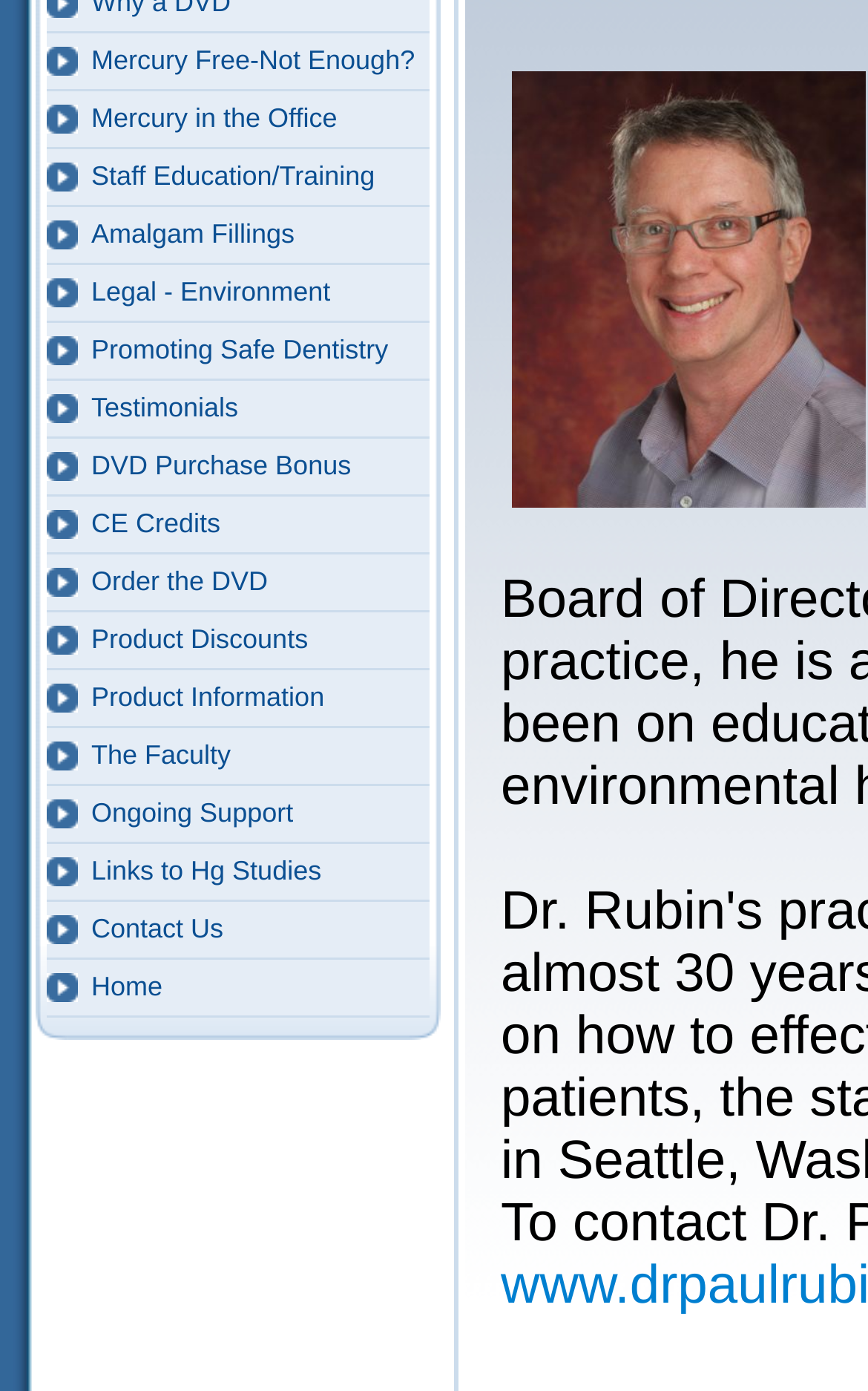Identify the bounding box coordinates for the UI element described as follows: Home. Use the format (top-left x, top-left y, bottom-right x, bottom-right y) and ensure all values are floating point numbers between 0 and 1.

[0.054, 0.69, 0.495, 0.732]